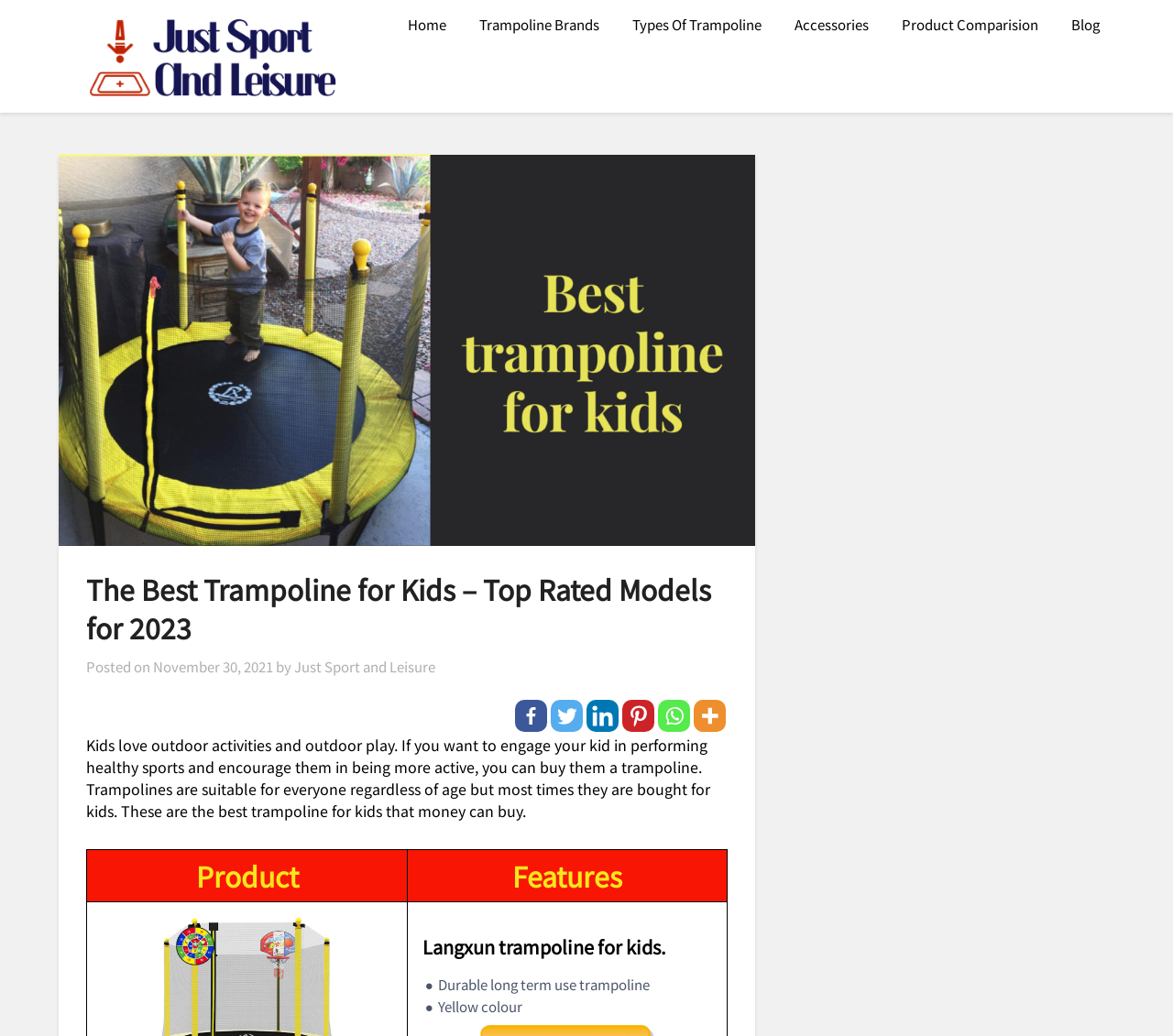What is the name of the website?
Using the image, answer in one word or phrase.

Just Sport And Leisure